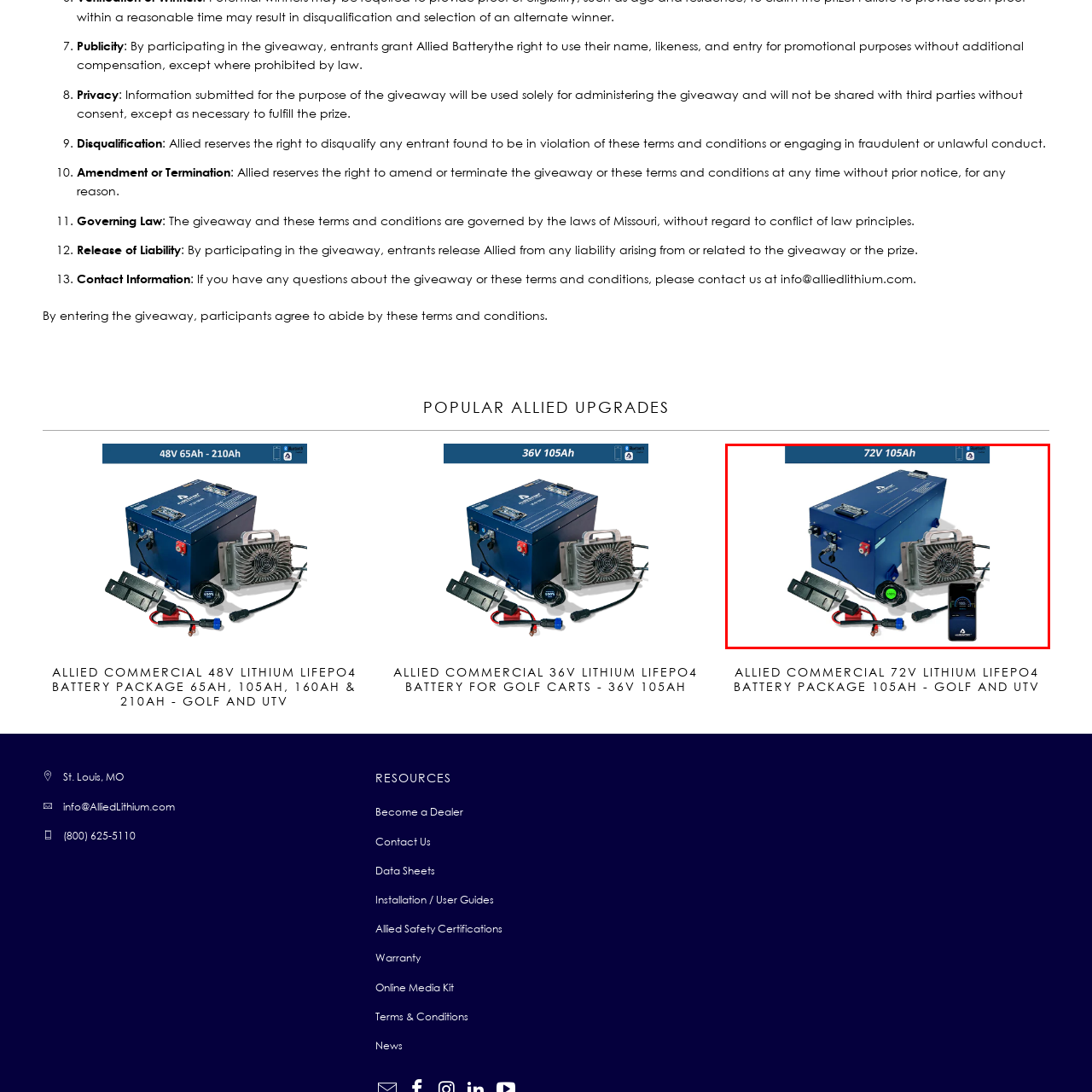What is the purpose of the cooling system?
Analyze the image segment within the red bounding box and respond to the question using a single word or brief phrase.

Maintaining optimal operating temperatures